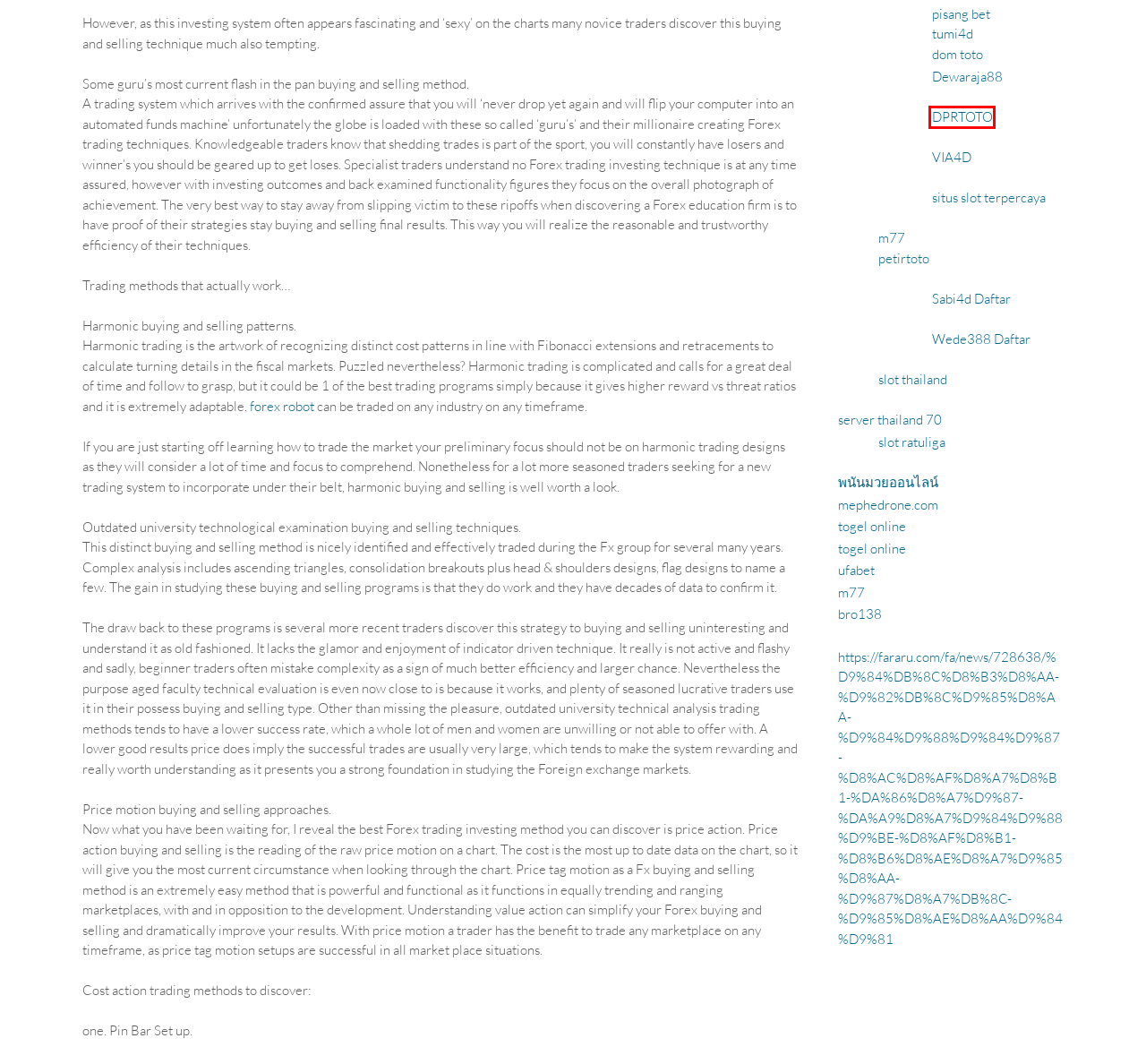You are given a screenshot of a webpage within which there is a red rectangle bounding box. Please choose the best webpage description that matches the new webpage after clicking the selected element in the bounding box. Here are the options:
A. Mephedrone - Complete Knowledge Base — Harm Reduction, Research, Synthesis
B. Dprtoto | Login Dprtoto | Daftar Dprtoto | Link Alternatif Dprtoto
C. แทงมวยไทย กับ UFA222 เว็บแทงมวยออนไลน์ ราคามวยดีที่สุดในเอเชีย
D. Ratuliga 》》Rekomendasi Bigpot Gaming Slot Online Auto Withdraw Setiap Hari
E. DOMTOTO | LINK DOMTOTO | LOGIN DOMTOTO
F. UFABET แทงบอล คาสิโนออนไลน์ ต้องเว็บแม่ 2024 ที่ ufabetx9
G. Via4D >> Game Mobile Sports and Casino Online Resmi Via 4D <<
H. Epictoto : Situs Togel Online Dengan Hadiah Togel Terbesar Di Asia

B